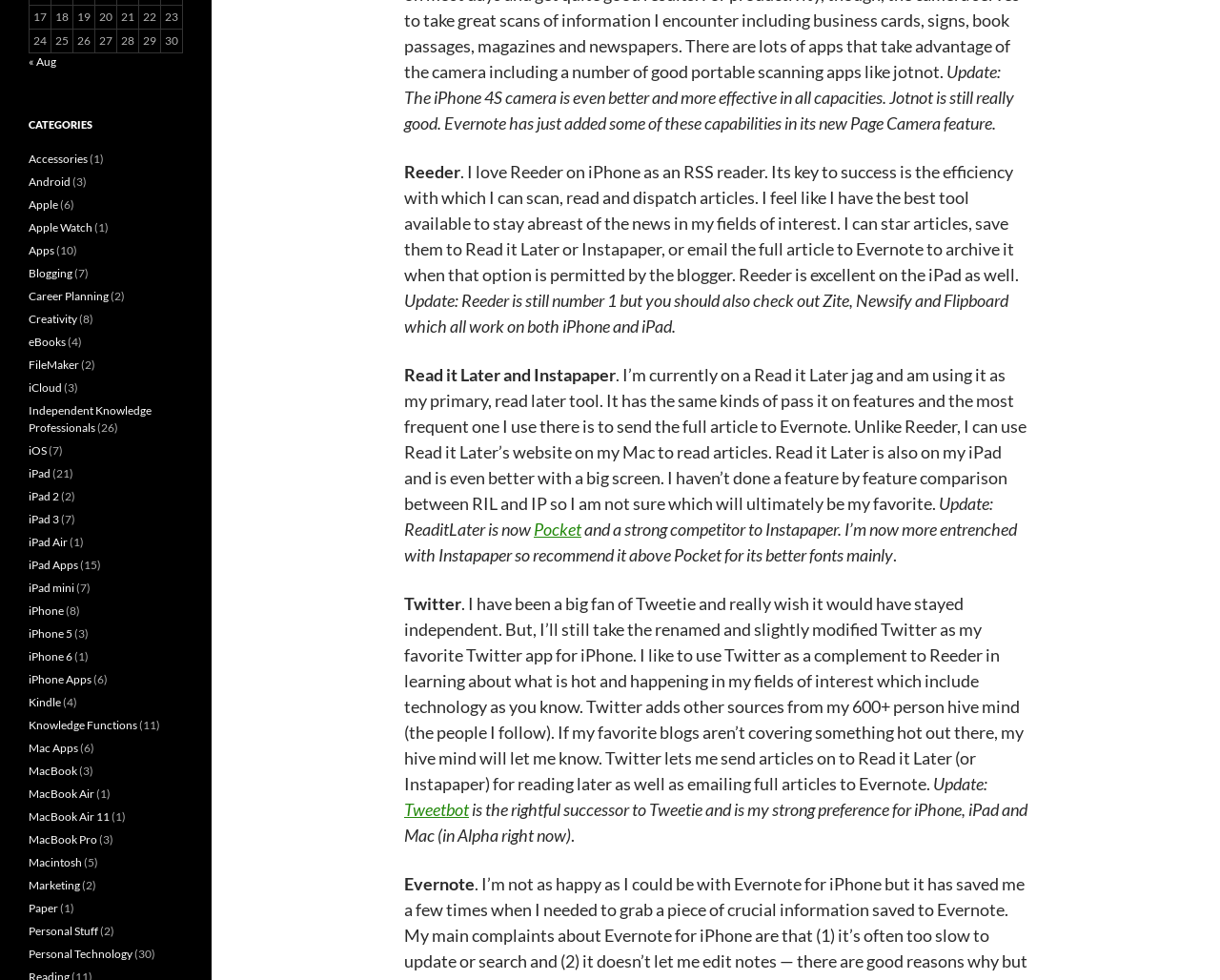Given the description of a UI element: "English", identify the bounding box coordinates of the matching element in the webpage screenshot.

None